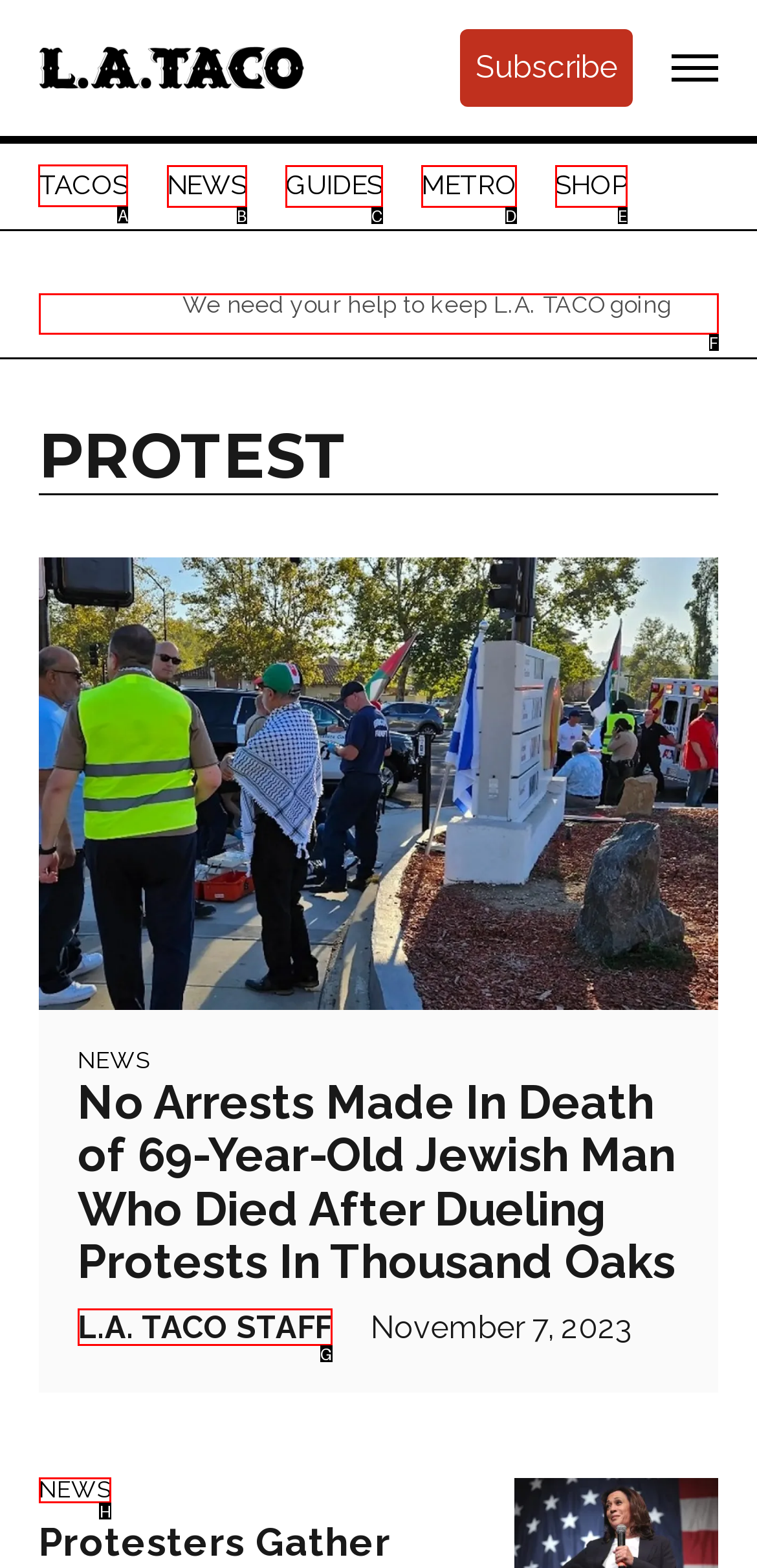Determine which option you need to click to execute the following task: view TACOS. Provide your answer as a single letter.

A